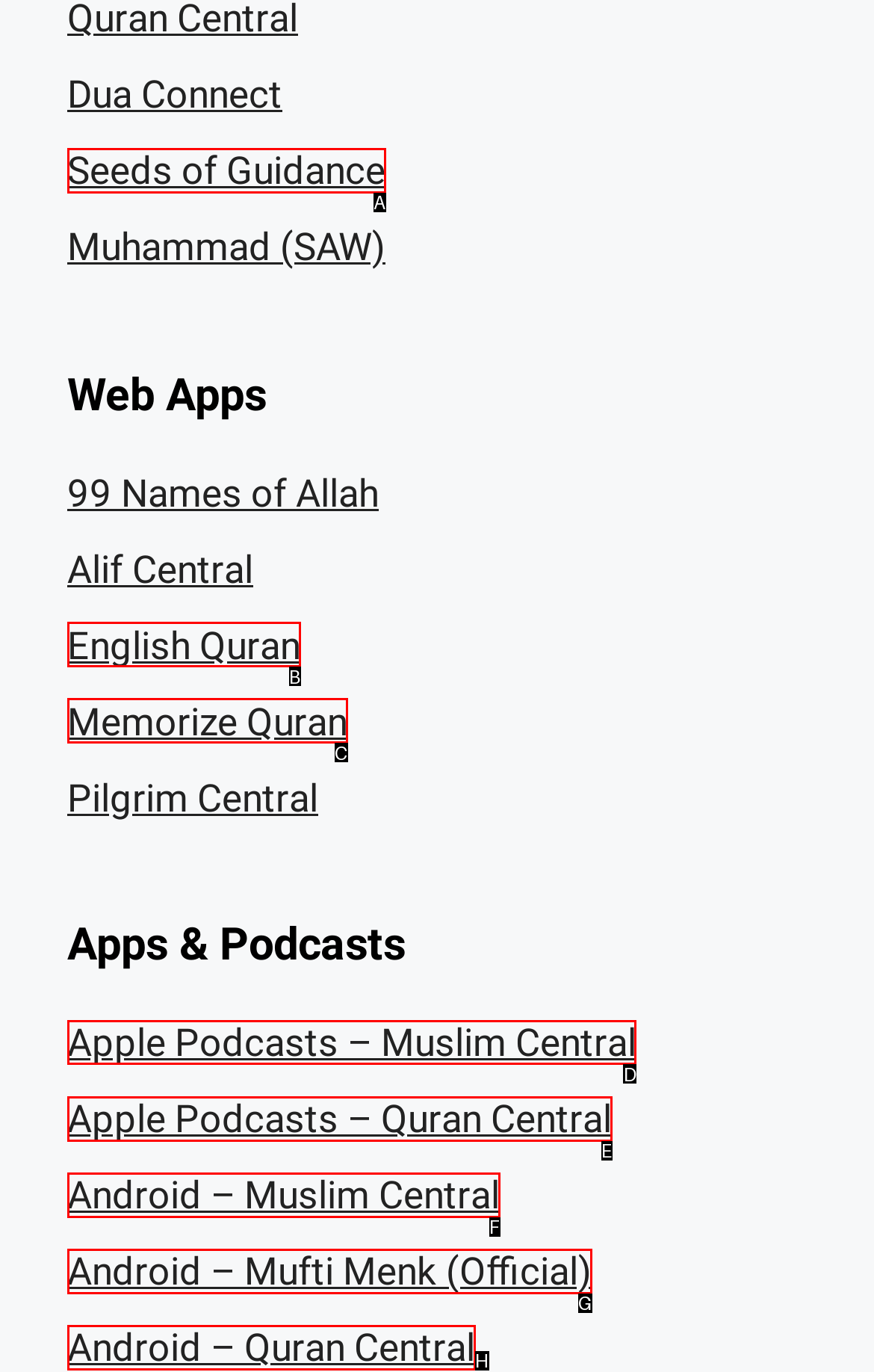Which UI element should be clicked to perform the following task: Listen to Muslim Central on Apple Podcasts? Answer with the corresponding letter from the choices.

D